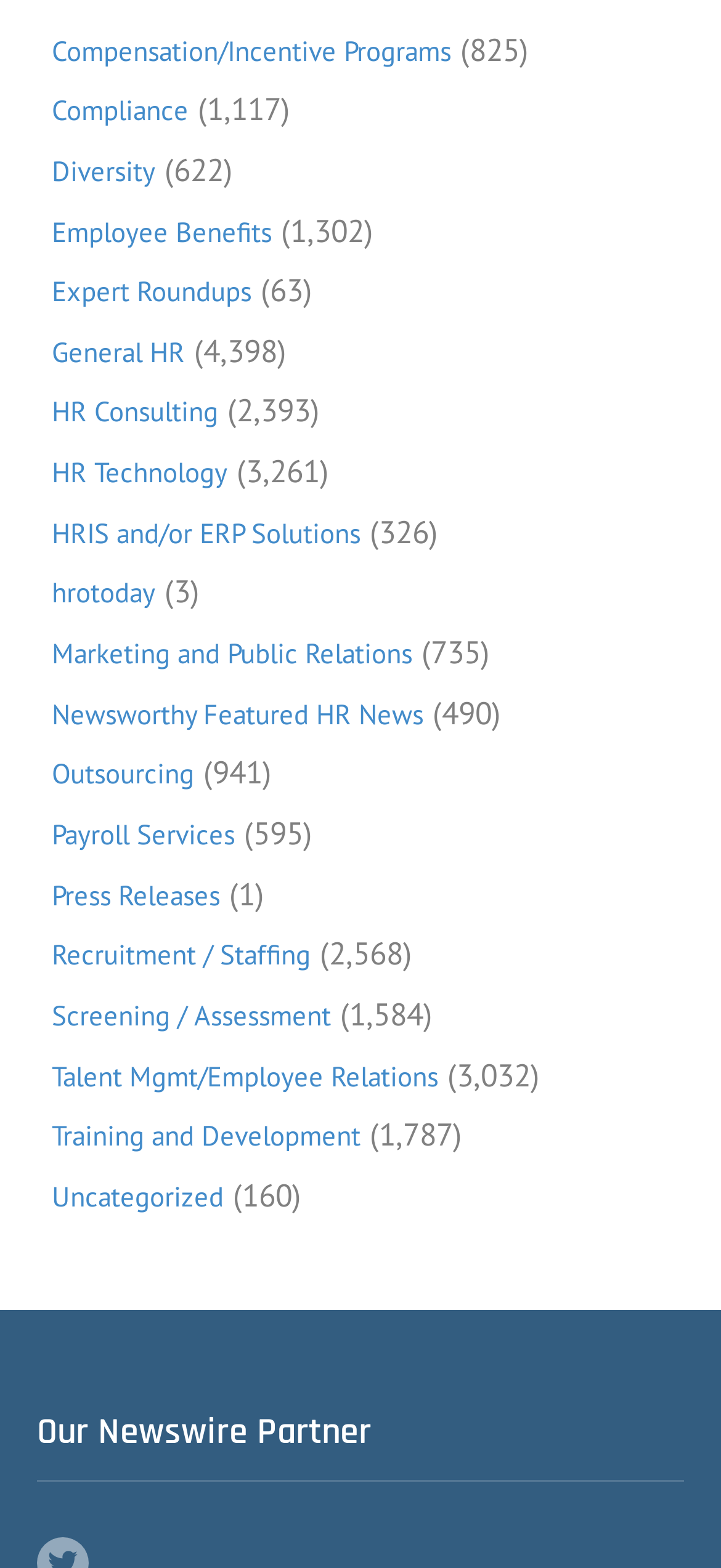What is the category with the most articles?
From the image, respond using a single word or phrase.

HR Technology